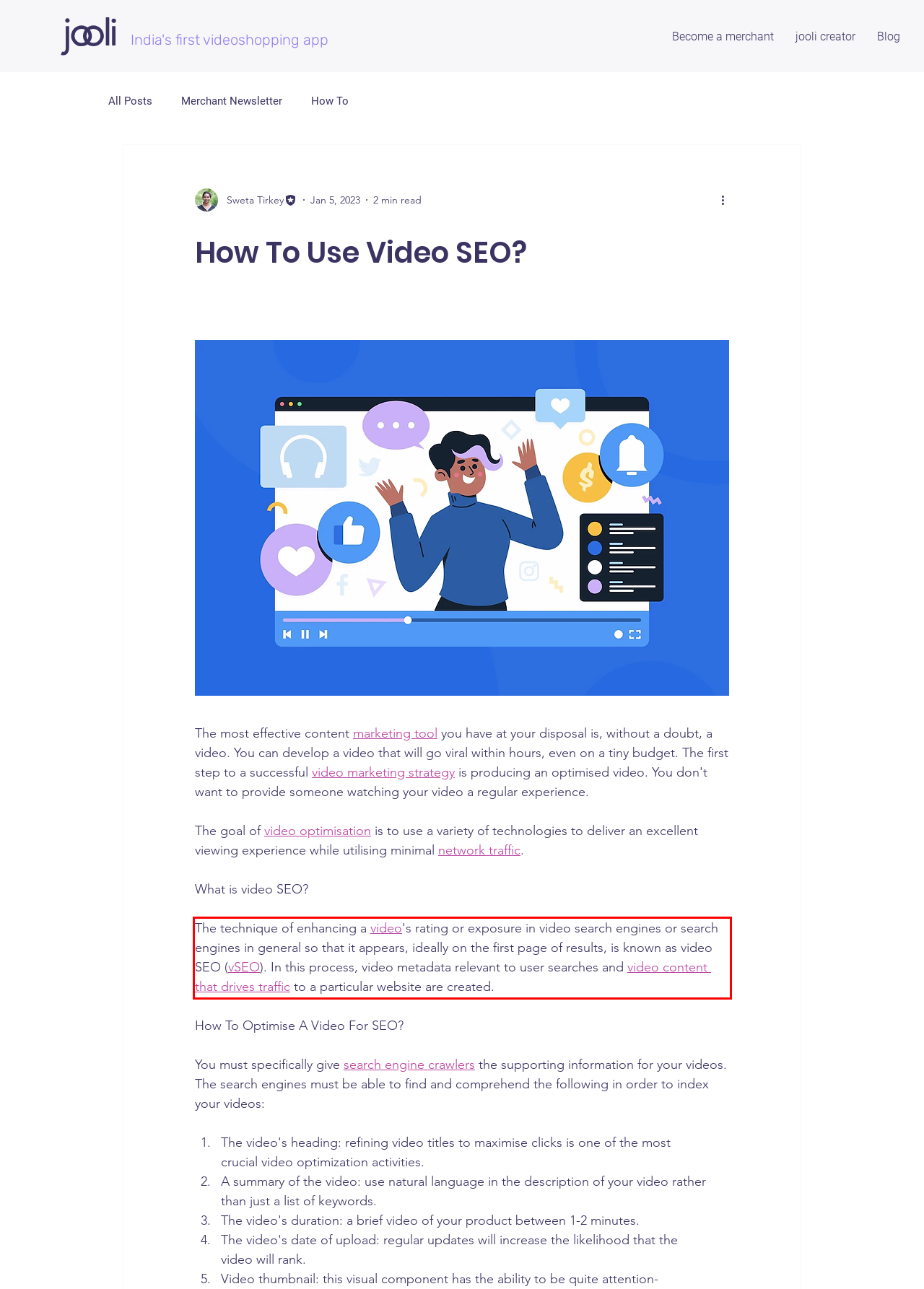Please examine the webpage screenshot and extract the text within the red bounding box using OCR.

The technique of enhancing a video's rating or exposure in video search engines or search engines in general so that it appears, ideally on the first page of results, is known as video SEO (vSEO). In this process, video metadata relevant to user searches and video content that drives traffic to a particular website are created.